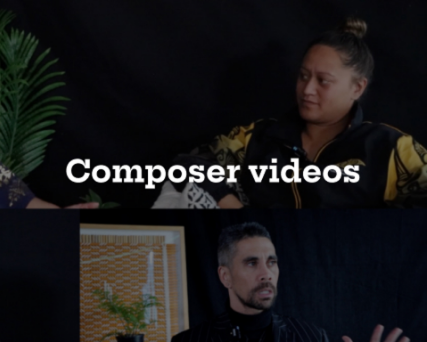How many individuals are engaged in the discussion? Based on the image, give a response in one word or a short phrase.

Two